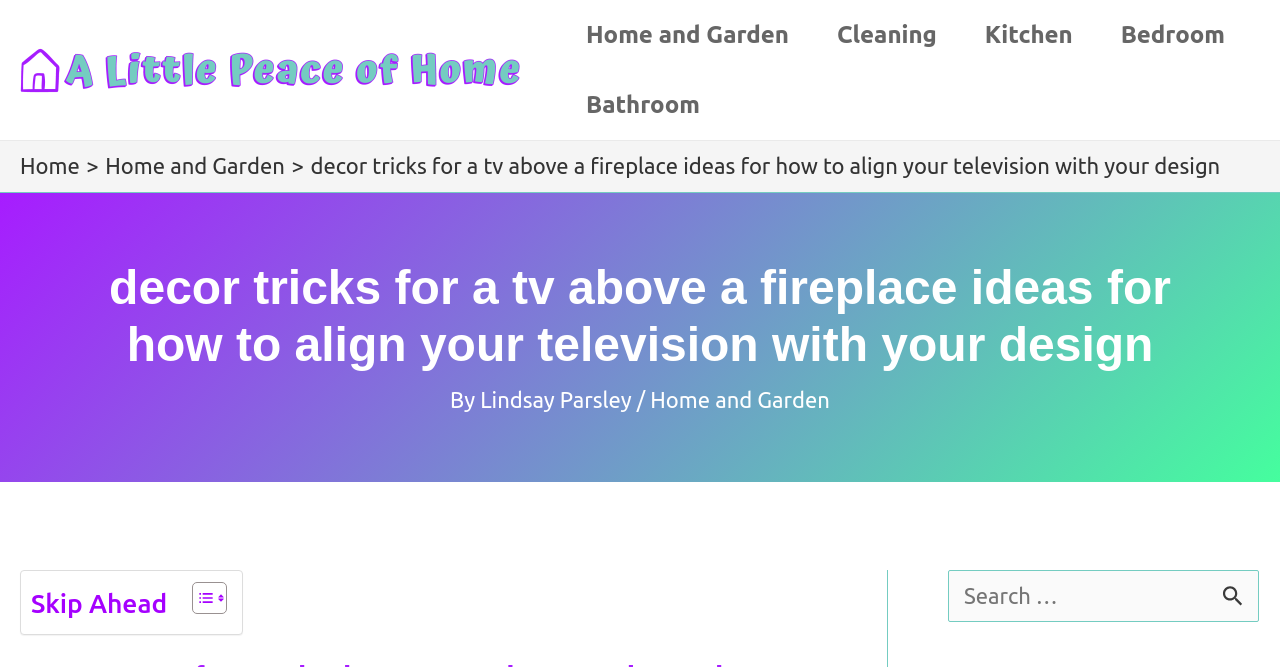Please determine the bounding box coordinates of the element to click on in order to accomplish the following task: "Read related news". Ensure the coordinates are four float numbers ranging from 0 to 1, i.e., [left, top, right, bottom].

None